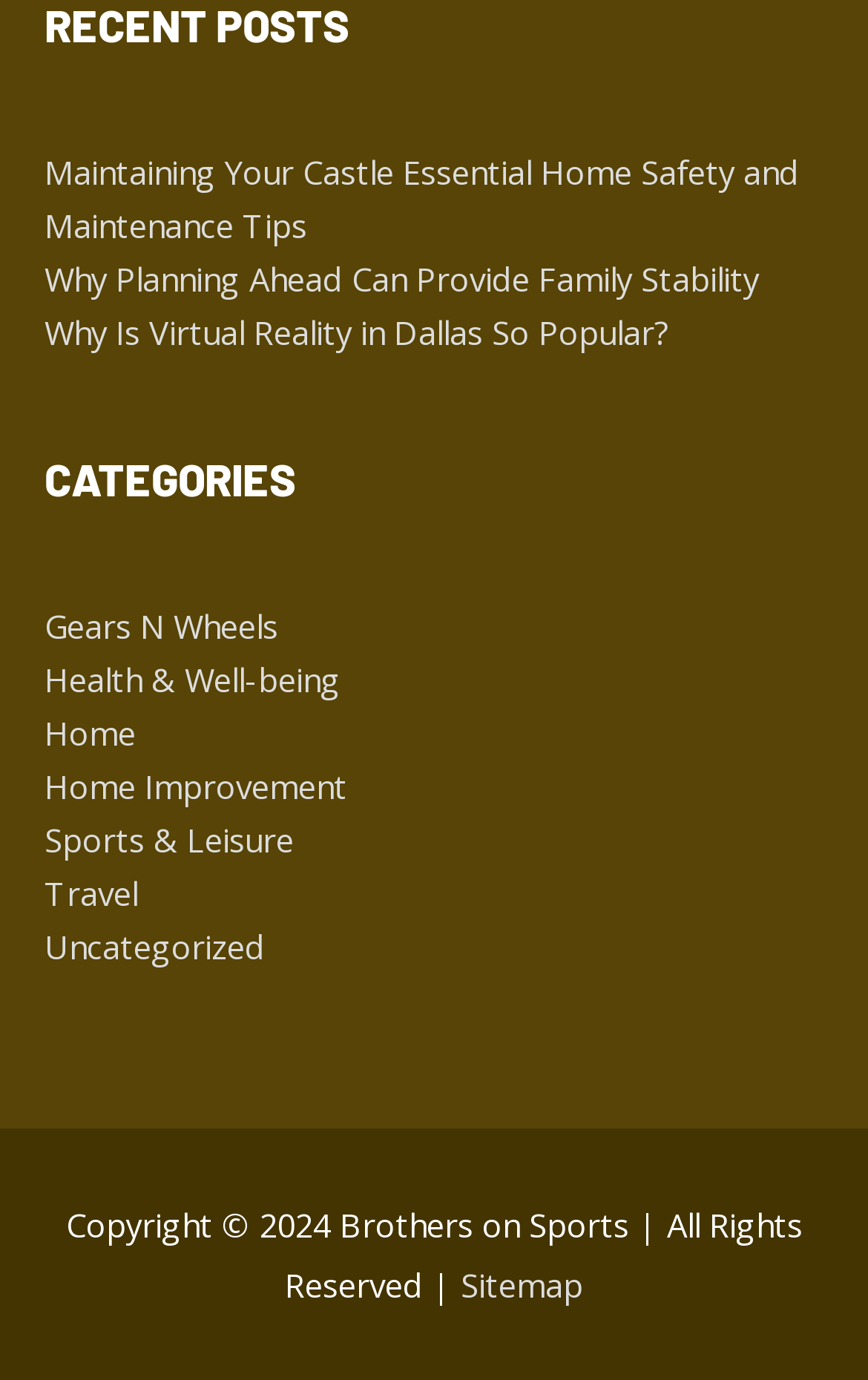Identify the bounding box coordinates for the region of the element that should be clicked to carry out the instruction: "View 'Gears N Wheels' category". The bounding box coordinates should be four float numbers between 0 and 1, i.e., [left, top, right, bottom].

[0.051, 0.437, 0.321, 0.469]